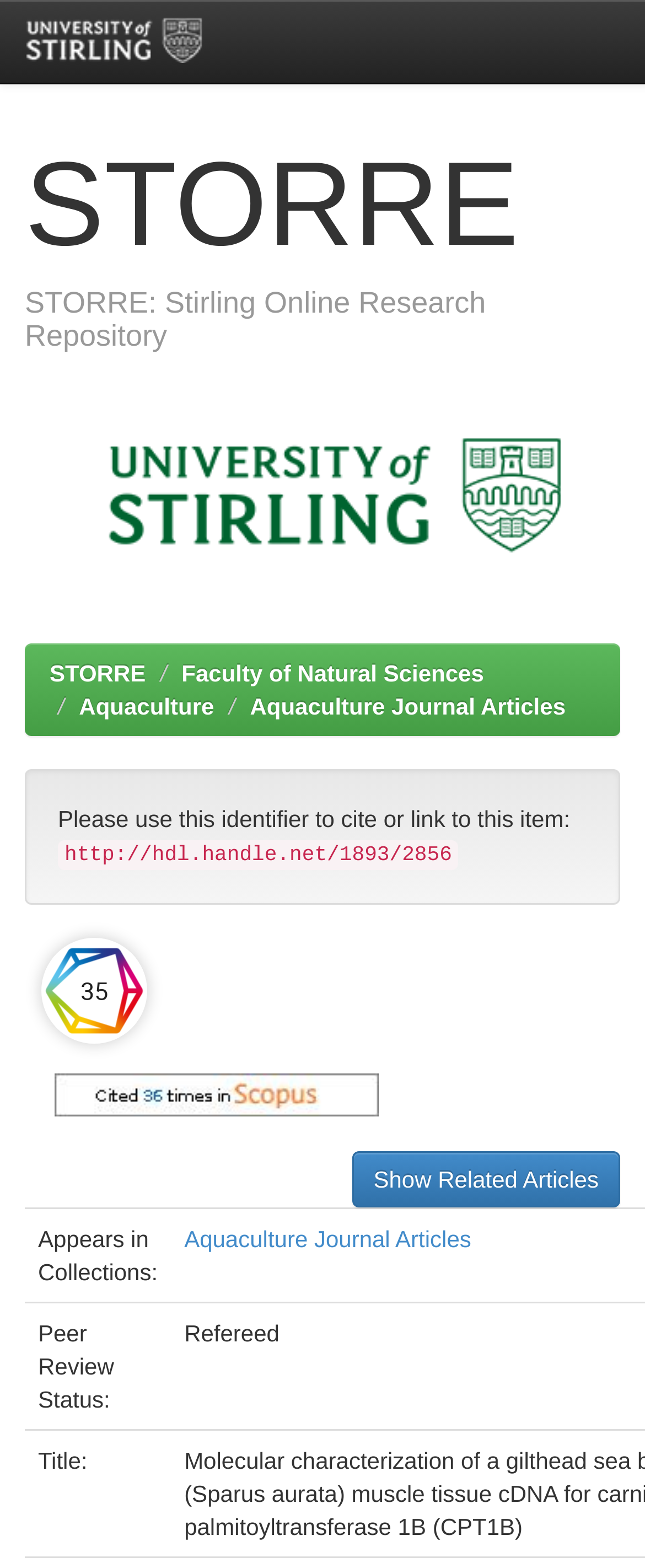What is the faculty associated with this item?
Please answer using one word or phrase, based on the screenshot.

Faculty of Natural Sciences